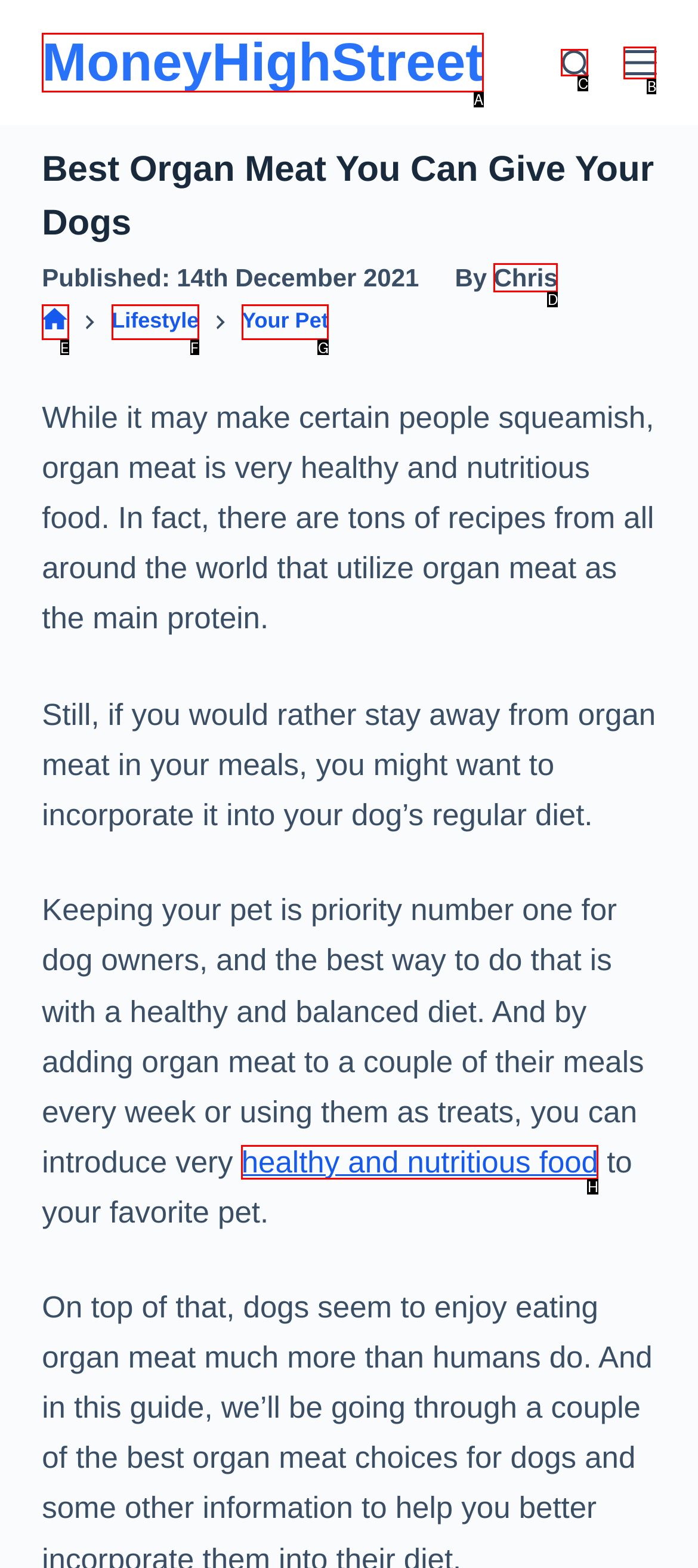Find the HTML element that matches the description: MoneyHighStreet
Respond with the corresponding letter from the choices provided.

A